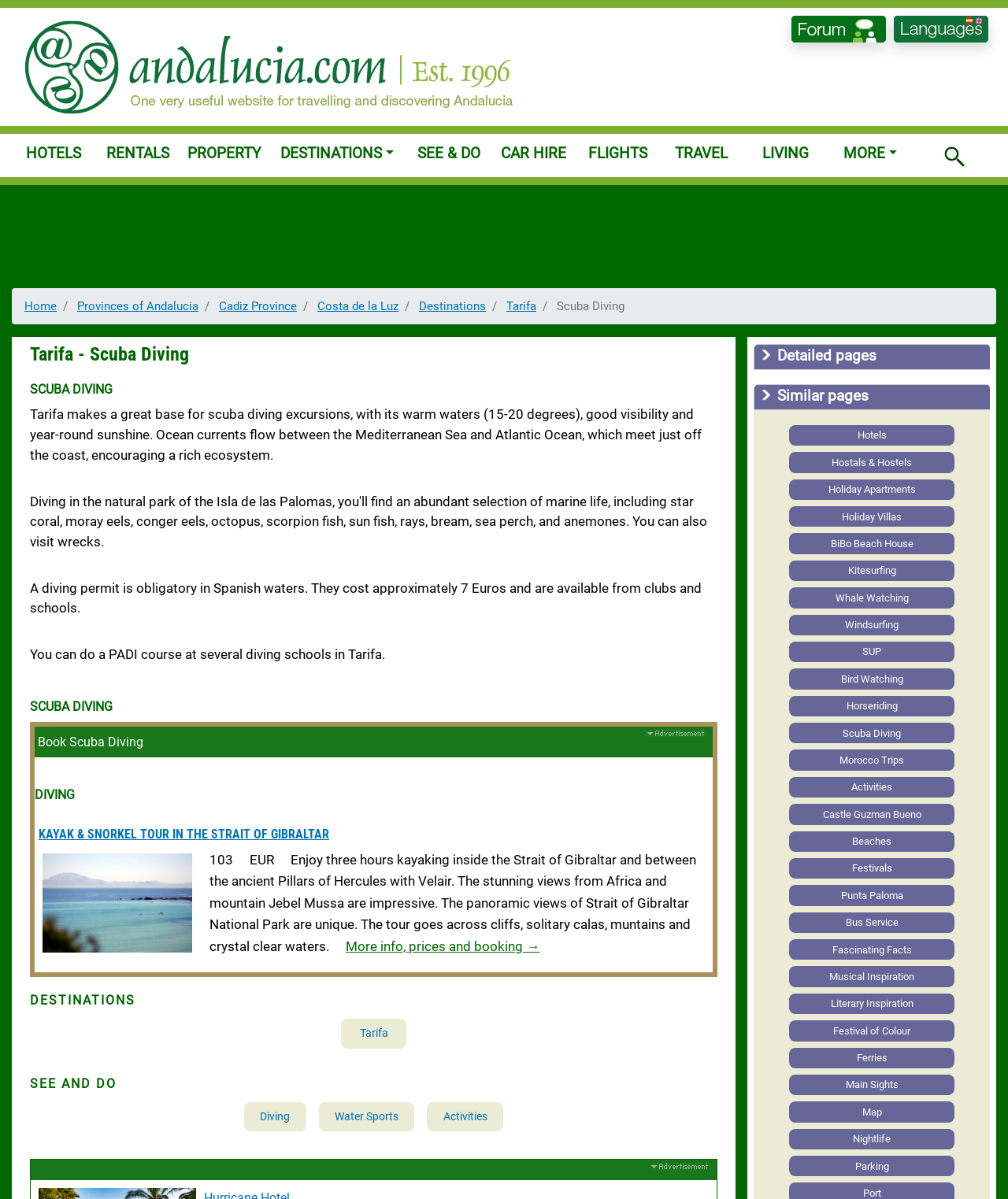Please identify the bounding box coordinates of the area that needs to be clicked to fulfill the following instruction: "Read more about 'Scuba Diving in Tarifa'."

[0.03, 0.312, 0.712, 0.96]